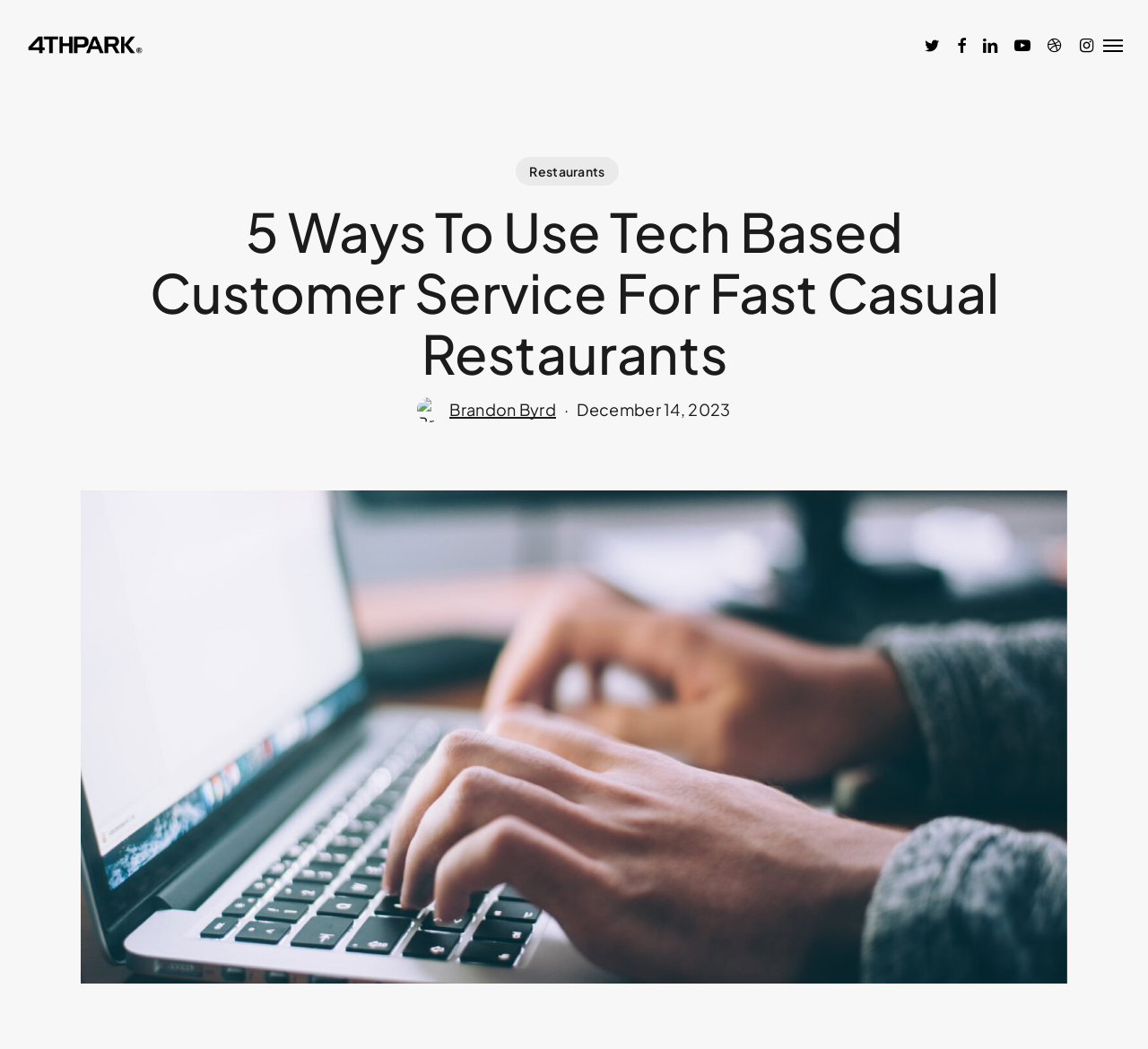Specify the bounding box coordinates (top-left x, top-left y, bottom-right x, bottom-right y) of the UI element in the screenshot that matches this description: Brandon Byrd

[0.392, 0.38, 0.484, 0.4]